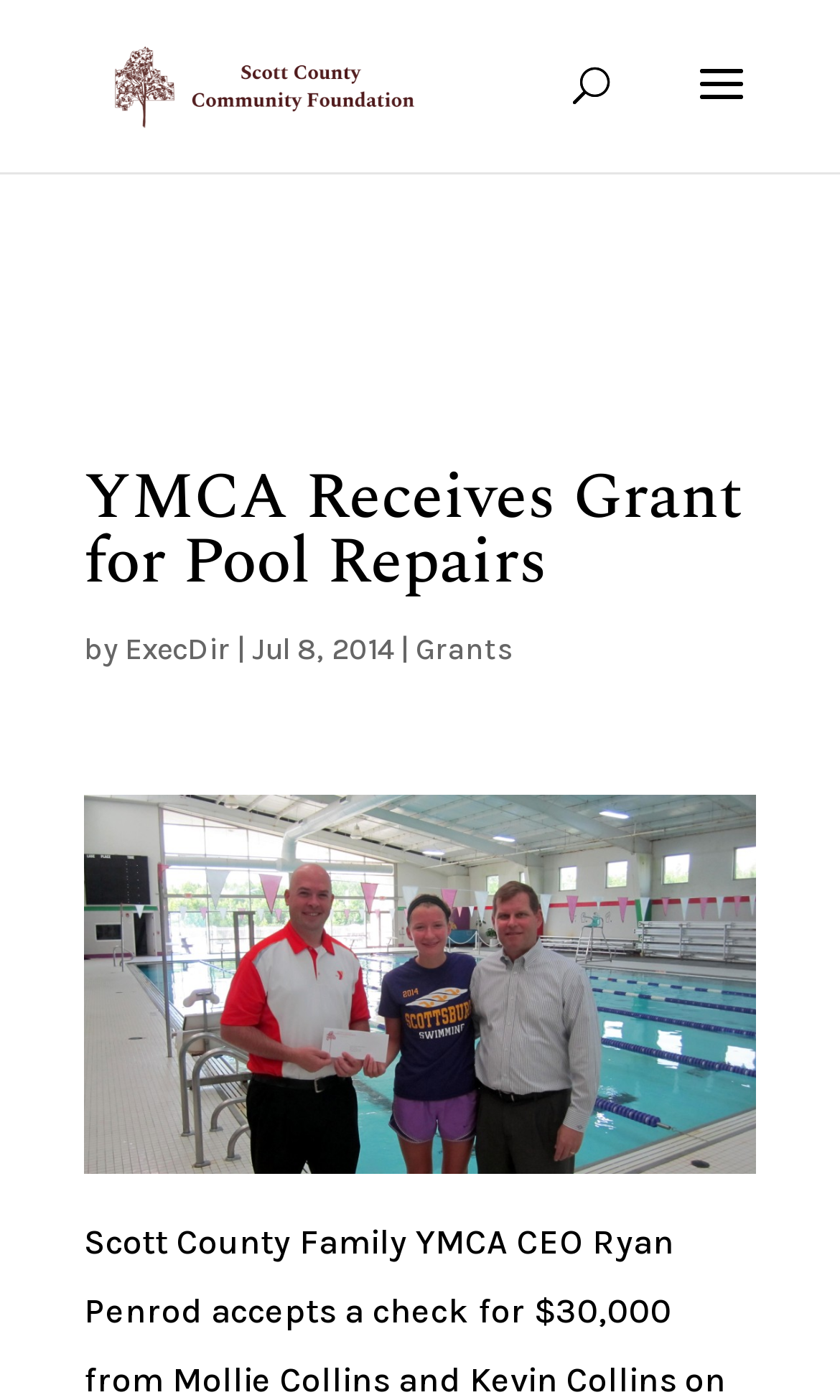Using the details in the image, give a detailed response to the question below:
What is the topic of the article?

I found the answer by looking at the heading element with the text 'YMCA Receives Grant for Pool Repairs' which is located at the top of the webpage, indicating that it is the topic of the article.